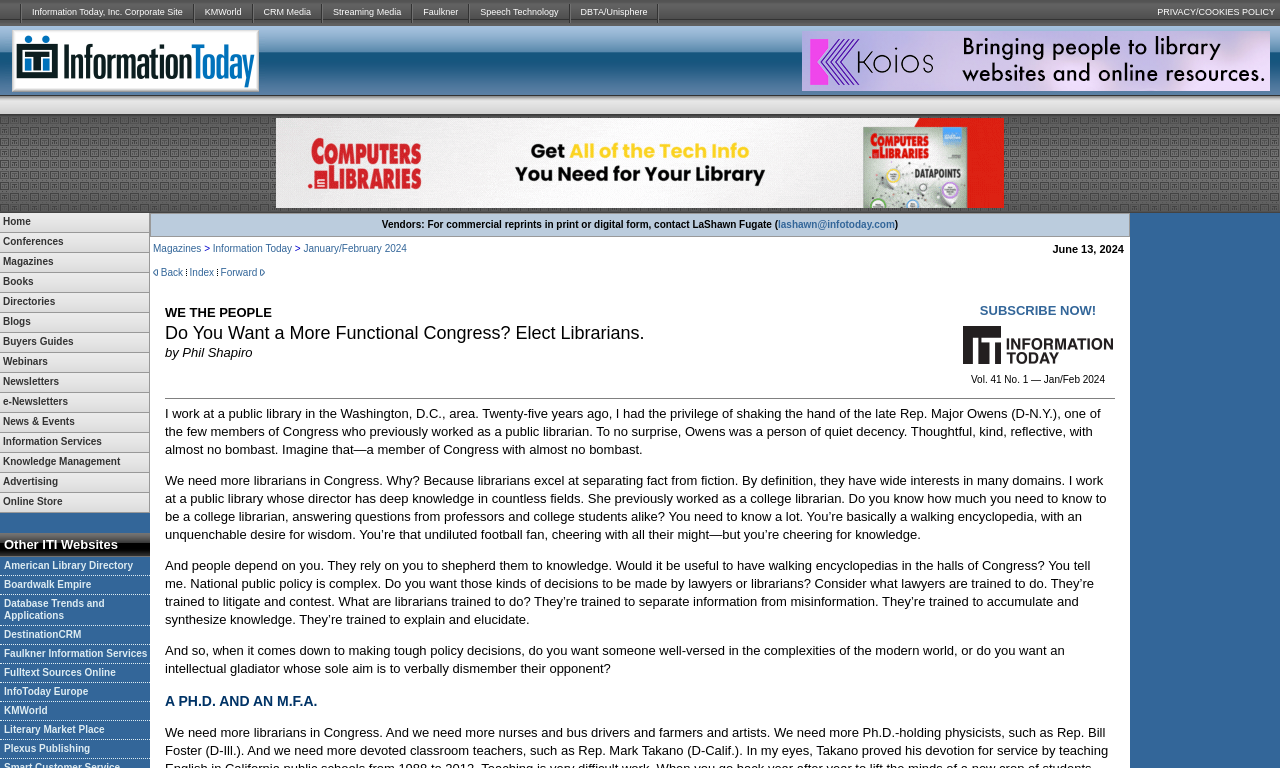Identify the bounding box coordinates of the region I need to click to complete this instruction: "Go to Home".

[0.0, 0.277, 0.116, 0.302]